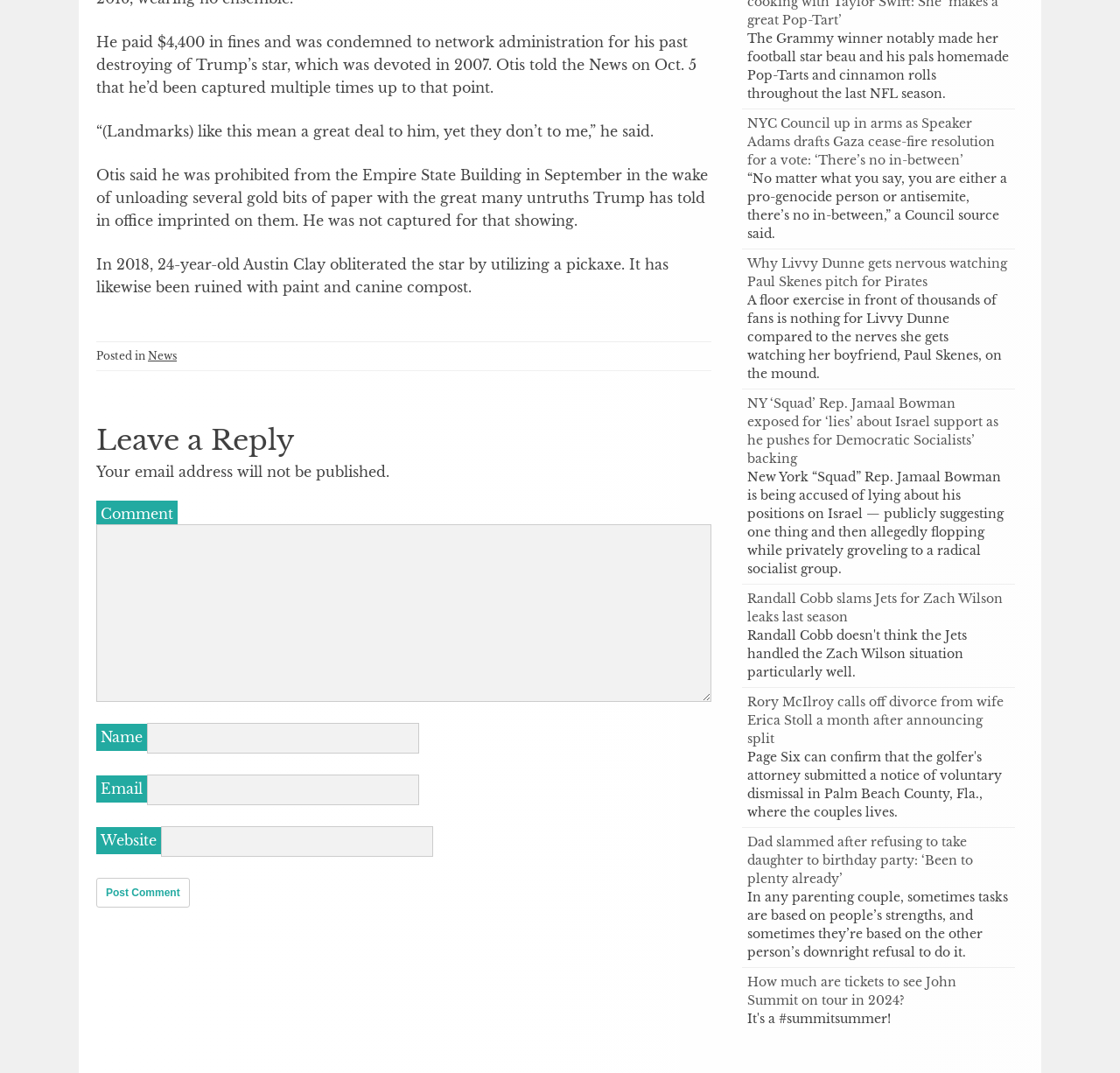Using the details in the image, give a detailed response to the question below:
What is the name of the football star beau mentioned in the article?

The article mentions 'The Grammy winner notably made her football star beau and his pals homemade Pop-Tarts and cinnamon rolls throughout the last NFL season.' and later mentions 'Livvy Dunne gets nervous watching Paul Skenes pitch for Pirates'. This information is found in the StaticText elements with IDs 398 and 402.